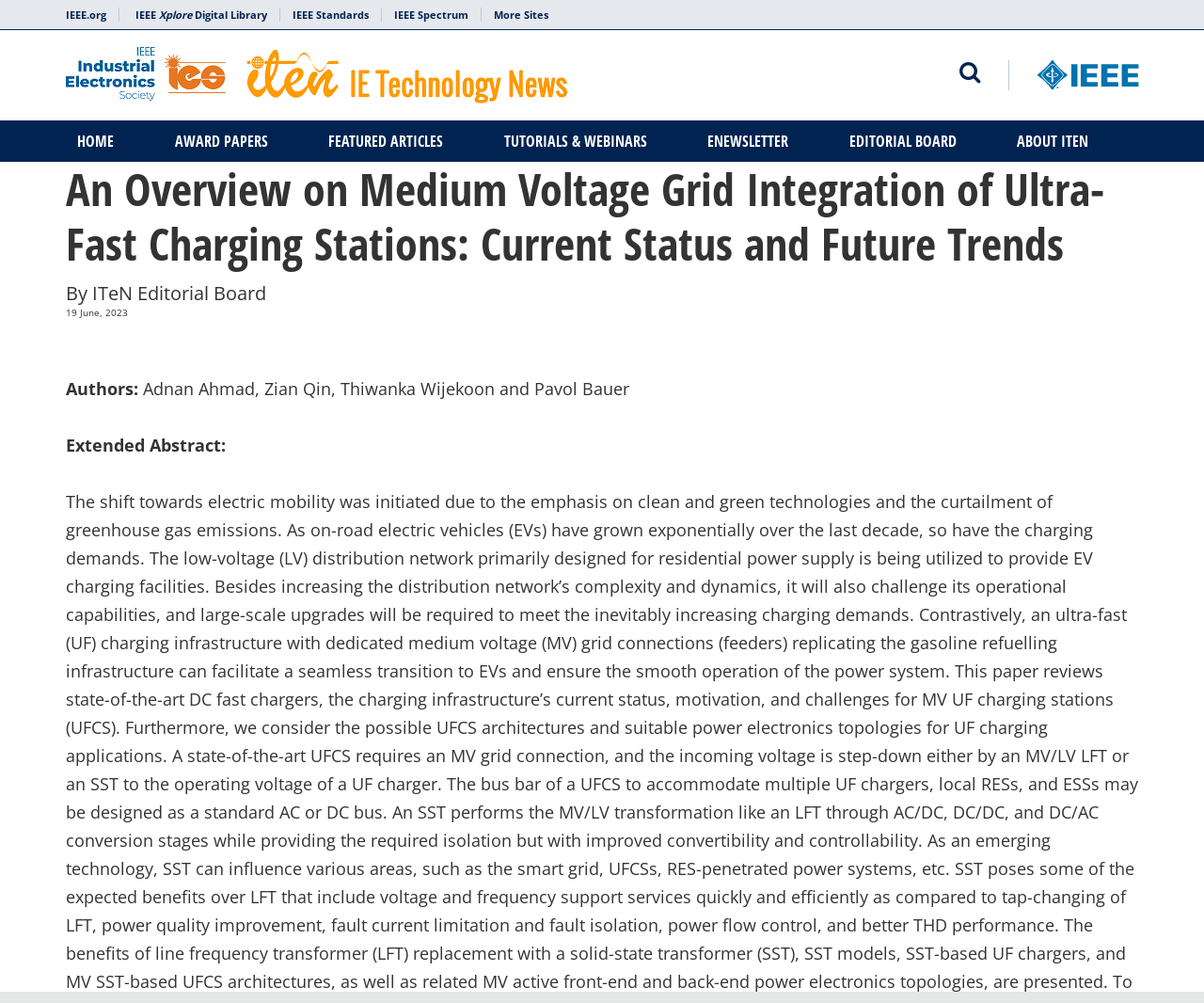Who are the authors of the paper?
Based on the image, respond with a single word or phrase.

Adnan Ahmad, Zian Qin, Thiwanka Wijekoon and Pavol Bauer